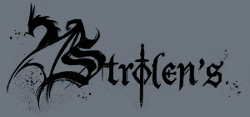Please examine the image and provide a detailed answer to the question: What is the theme emphasized by the dragon motif?

The caption explains that the intricate dragon motif adds a fantasy element to the logo, emphasizing a theme of adventure and creativity, which is likely related to the platform's purpose of fostering collaborative storytelling and role-playing.